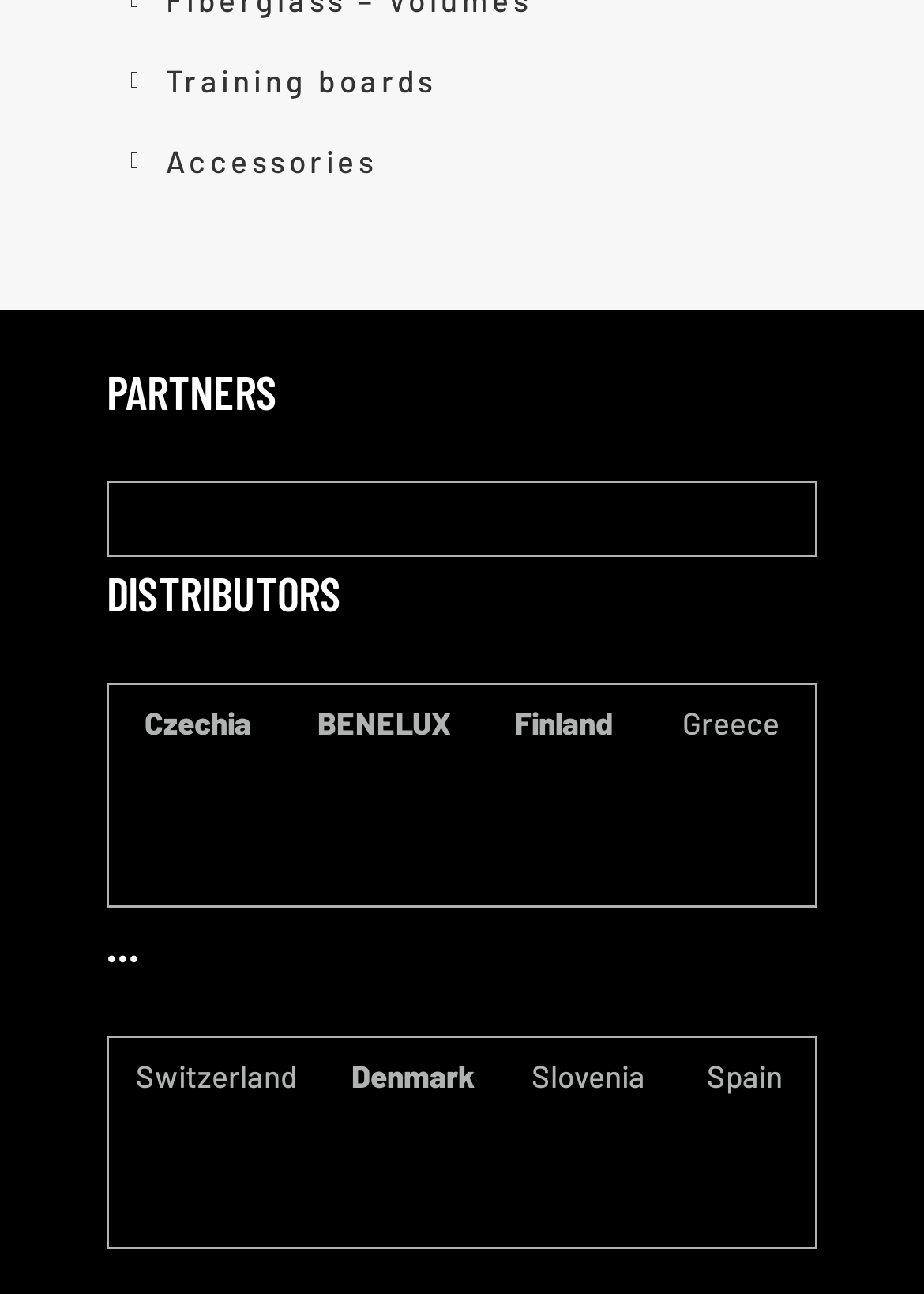Extract the bounding box coordinates of the UI element described: "Greece". Provide the coordinates in the format [left, top, right, bottom] with values ranging from 0 to 1.

[0.739, 0.544, 0.844, 0.574]